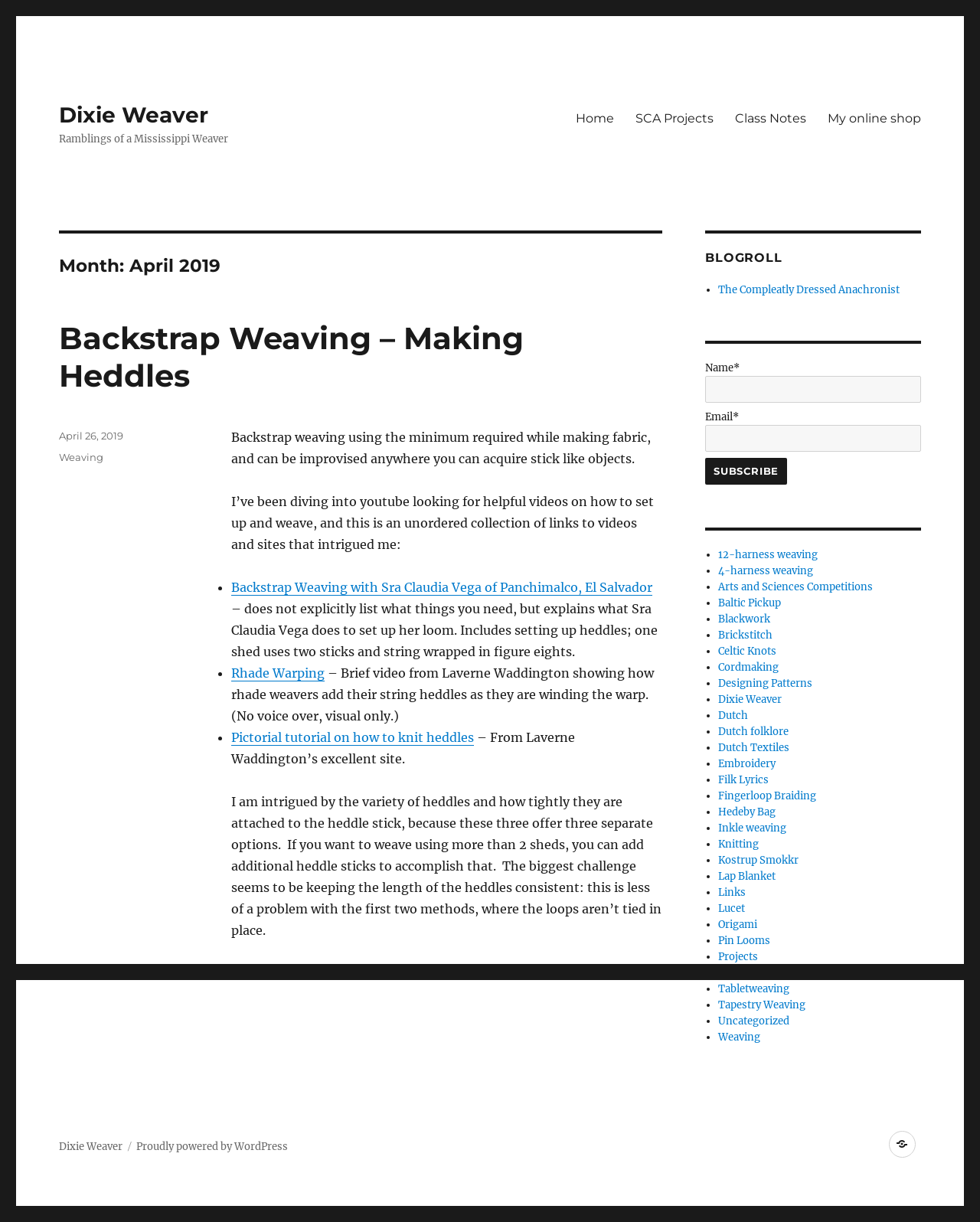Please identify the bounding box coordinates of the element's region that should be clicked to execute the following instruction: "Enter your name in the input field". The bounding box coordinates must be four float numbers between 0 and 1, i.e., [left, top, right, bottom].

[0.72, 0.308, 0.94, 0.33]